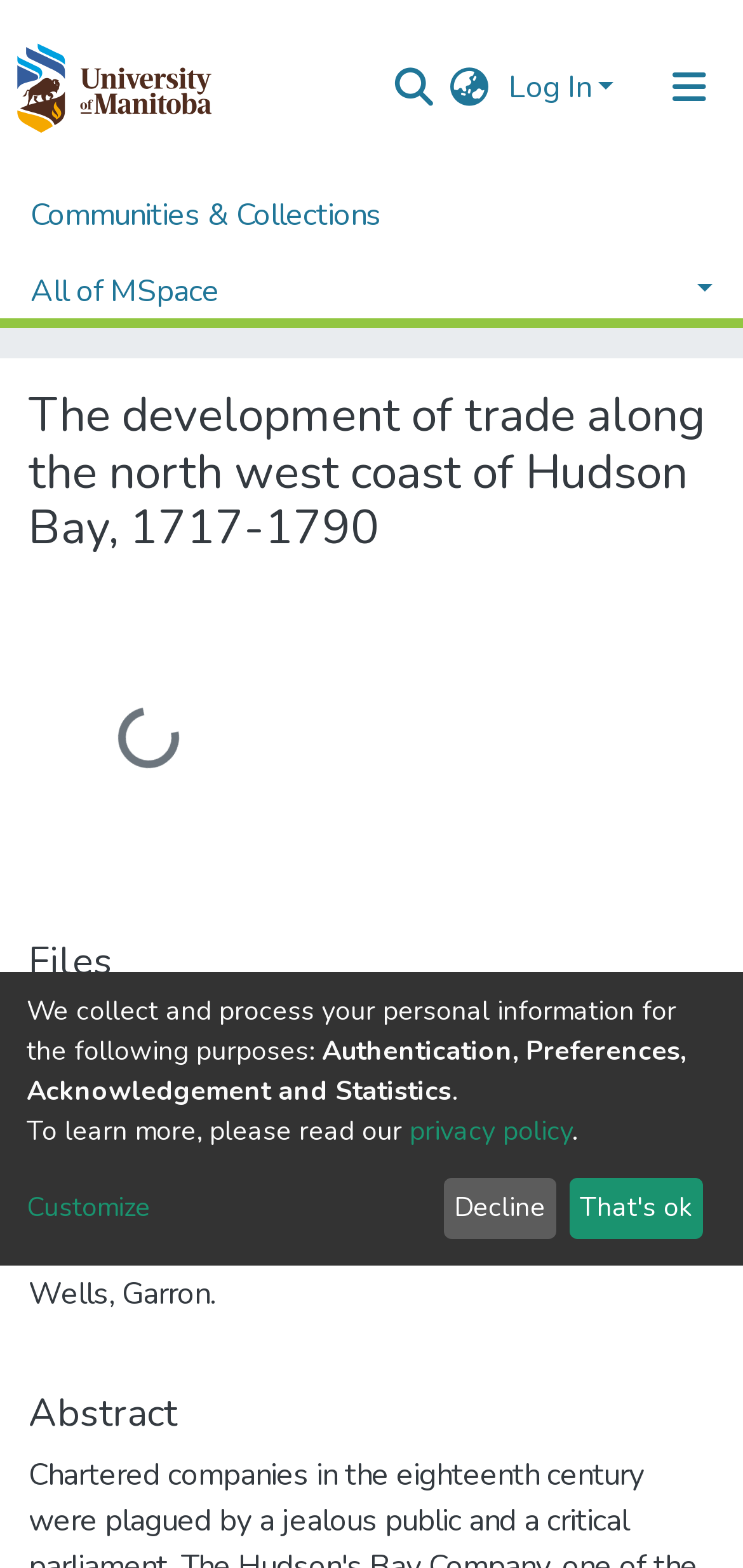Using the webpage screenshot, locate the HTML element that fits the following description and provide its bounding box: "Customize".

[0.036, 0.758, 0.579, 0.783]